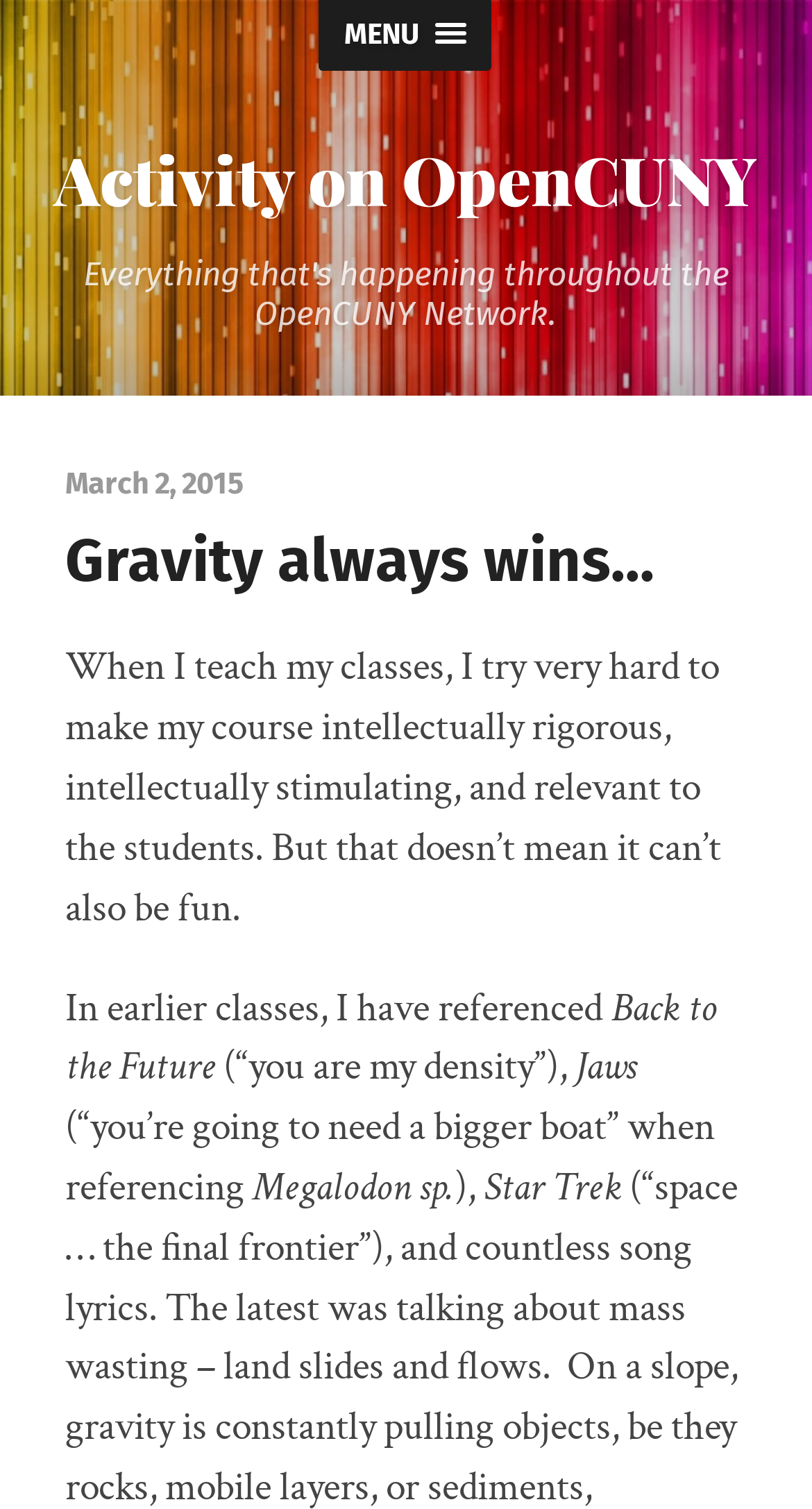Generate a comprehensive description of the webpage.

The webpage appears to be a blog post or article titled "Gravity always wins…" on the OpenCUNY Network. At the top of the page, there is a menu link labeled "MENU" and a link to "Activity on OpenCUNY". Below these links, a heading summarizes the purpose of the OpenCUNY Network, stating that it showcases everything happening throughout the network.

The main content of the page is a blog post, dated March 2, 2015. The post's title, "Gravity always wins…", is followed by a paragraph of text describing the author's approach to teaching, aiming to make courses intellectually rigorous, stimulating, and fun. The text continues with the author referencing popular culture, including movies and TV shows such as "Back to the Future", "Jaws", and "Star Trek", with quotes and mentions of specific scenes or characters.

There are no images on the page, but the text is organized into several paragraphs, with the author's writing style appearing conversational and engaging. The overall structure of the page is simple, with a clear hierarchy of headings and text, making it easy to follow and read.